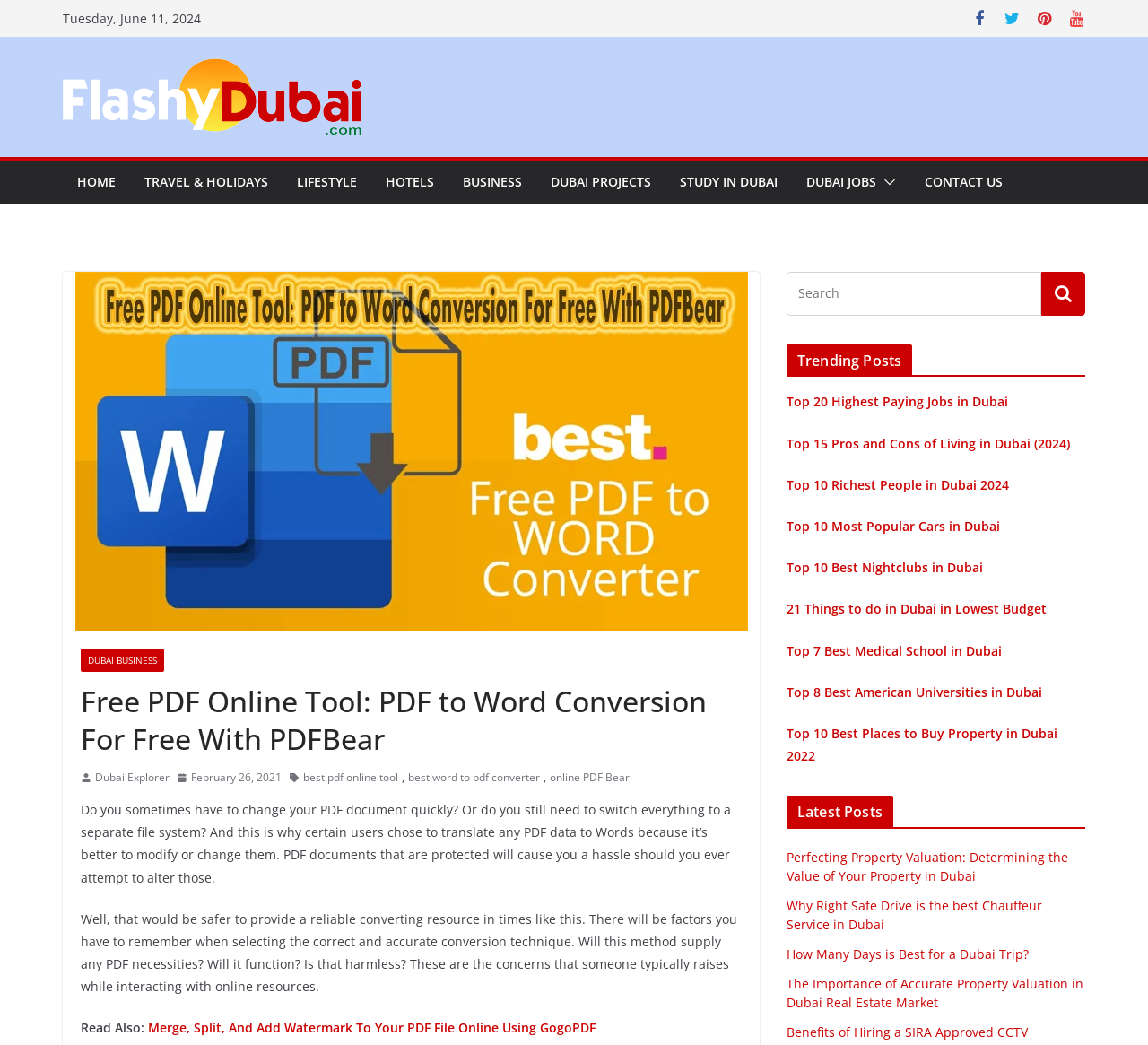Bounding box coordinates are to be given in the format (top-left x, top-left y, bottom-right x, bottom-right y). All values must be floating point numbers between 0 and 1. Provide the bounding box coordinate for the UI element described as: Dubai Jobs

[0.702, 0.162, 0.763, 0.186]